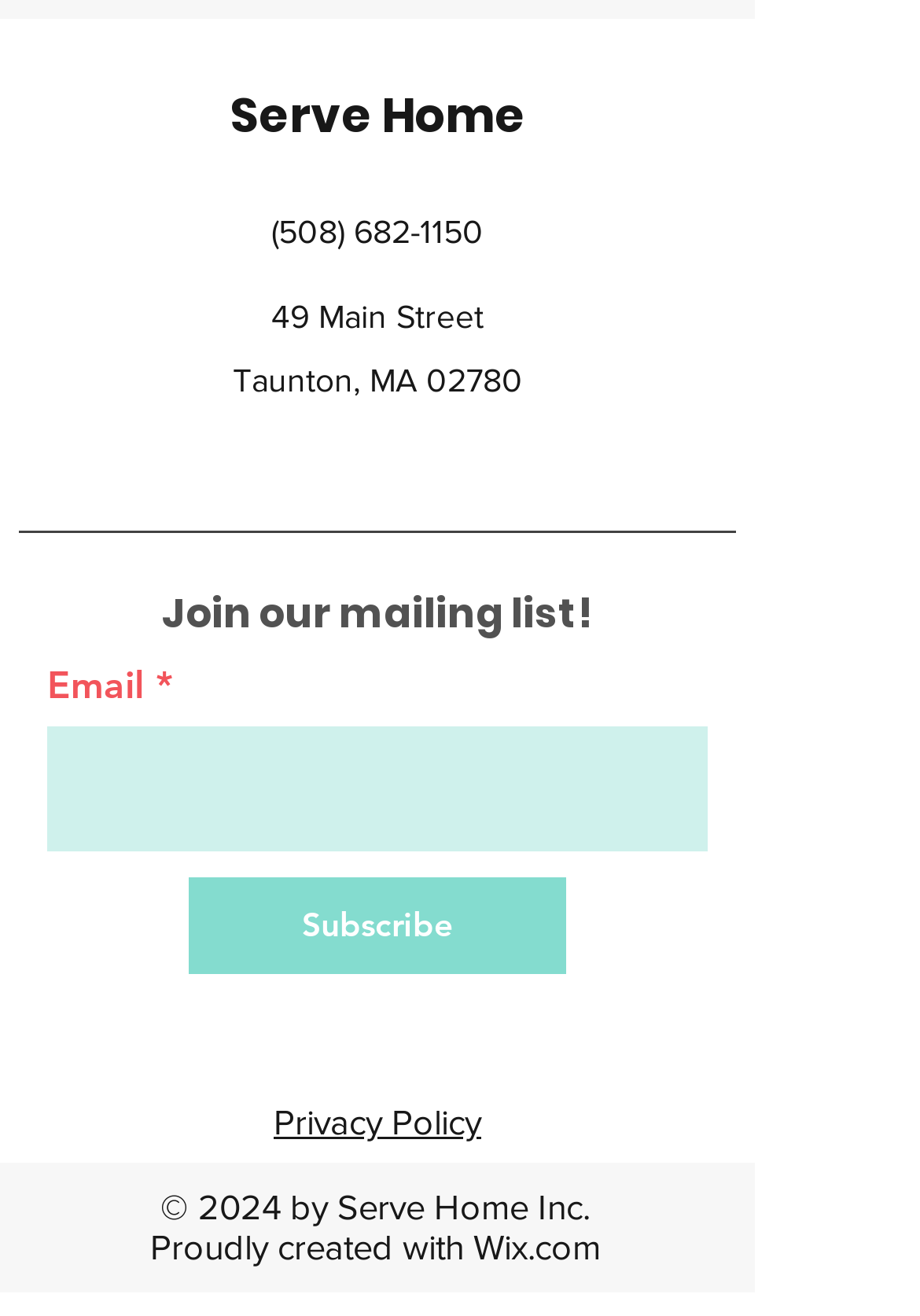Point out the bounding box coordinates of the section to click in order to follow this instruction: "Call the phone number".

[0.295, 0.162, 0.526, 0.191]